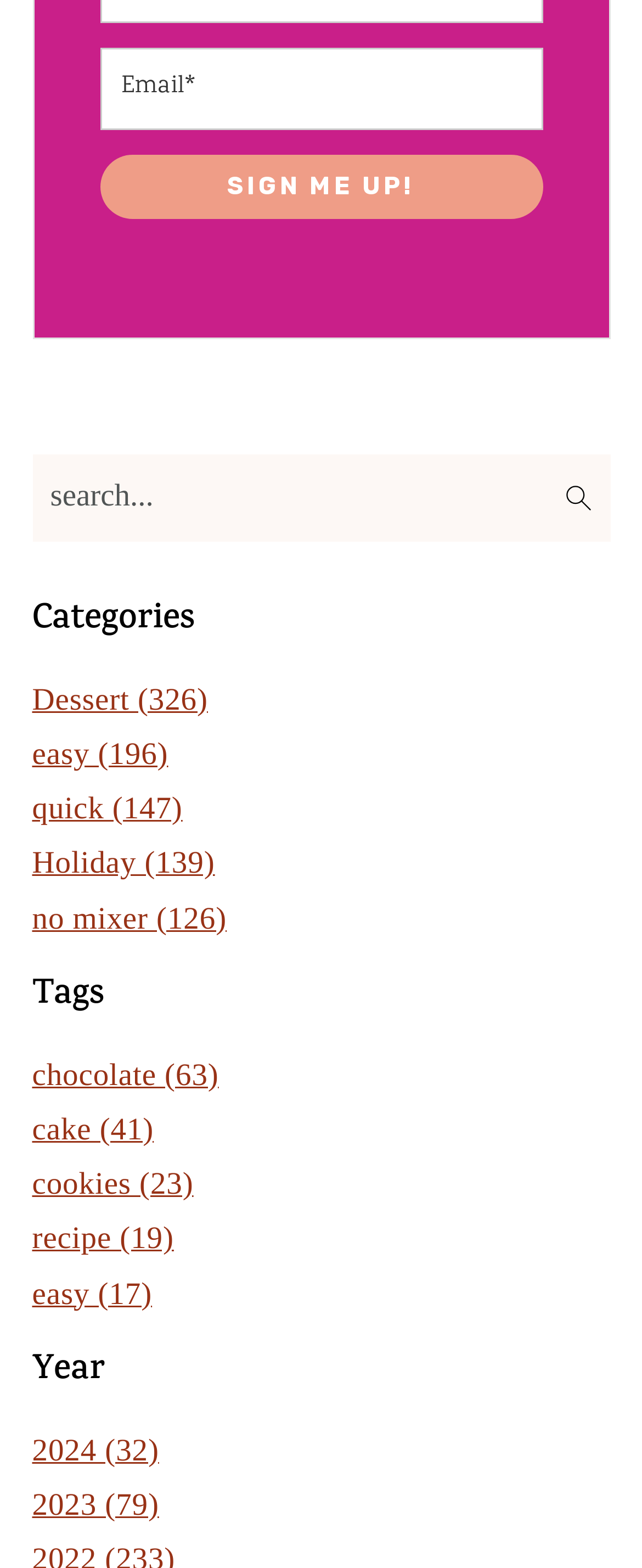How many categories are listed?
Please ensure your answer to the question is detailed and covers all necessary aspects.

I counted the number of links under the 'Categories' heading, which are 'Dessert', 'easy', 'quick', 'Holiday', and 'no mixer'. Therefore, there are 5 categories listed.